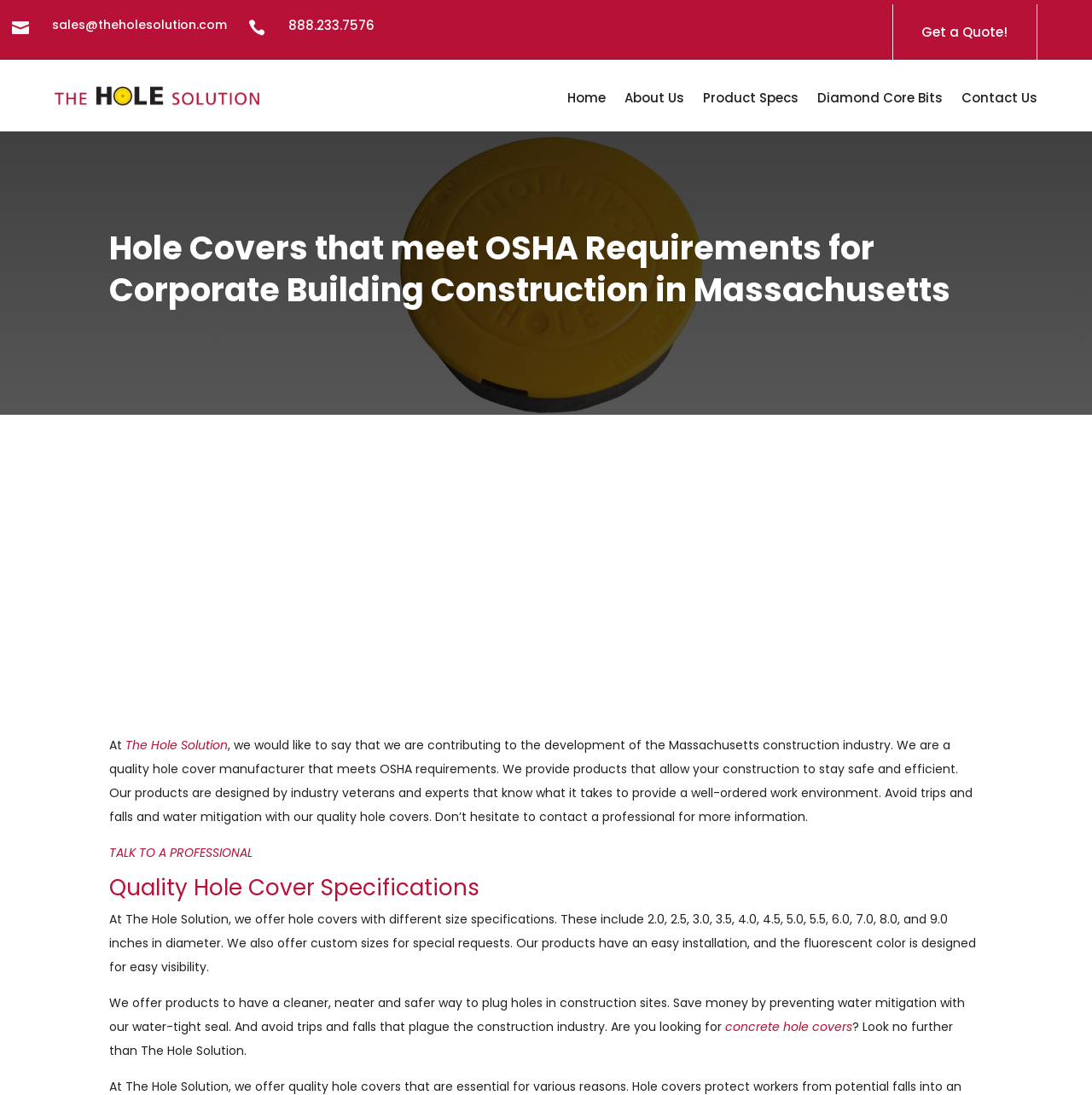Please locate the bounding box coordinates of the element that should be clicked to achieve the given instruction: "Contact us via email".

[0.048, 0.015, 0.208, 0.03]